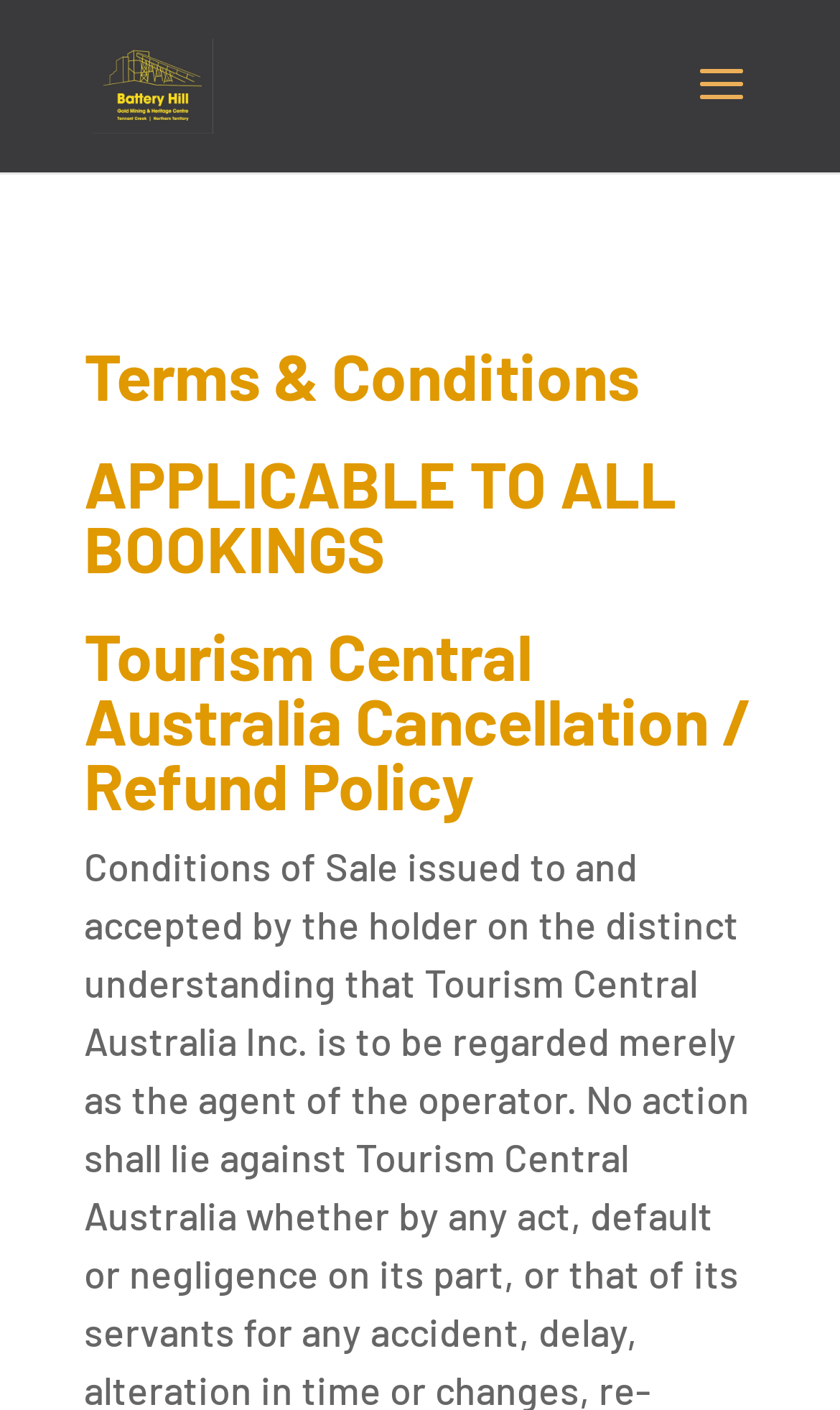Please determine the heading text of this webpage.

Terms & Conditions